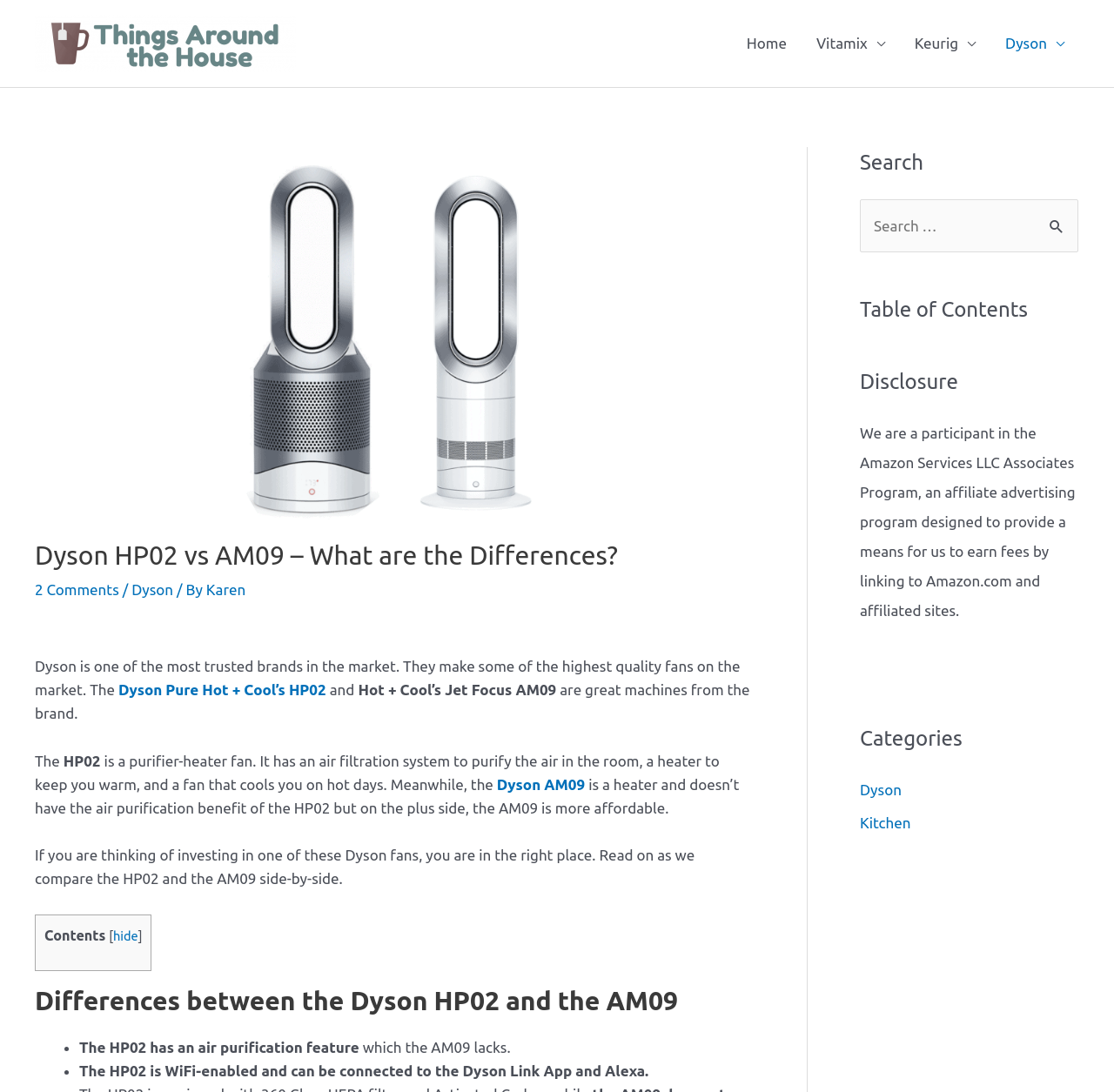What is the purpose of the HP02 fan?
Provide a fully detailed and comprehensive answer to the question.

According to the text, the HP02 fan has an air filtration system to purify the air in the room, a heater to keep you warm, and a fan that cools you on hot days, making it a purifier-heater fan.